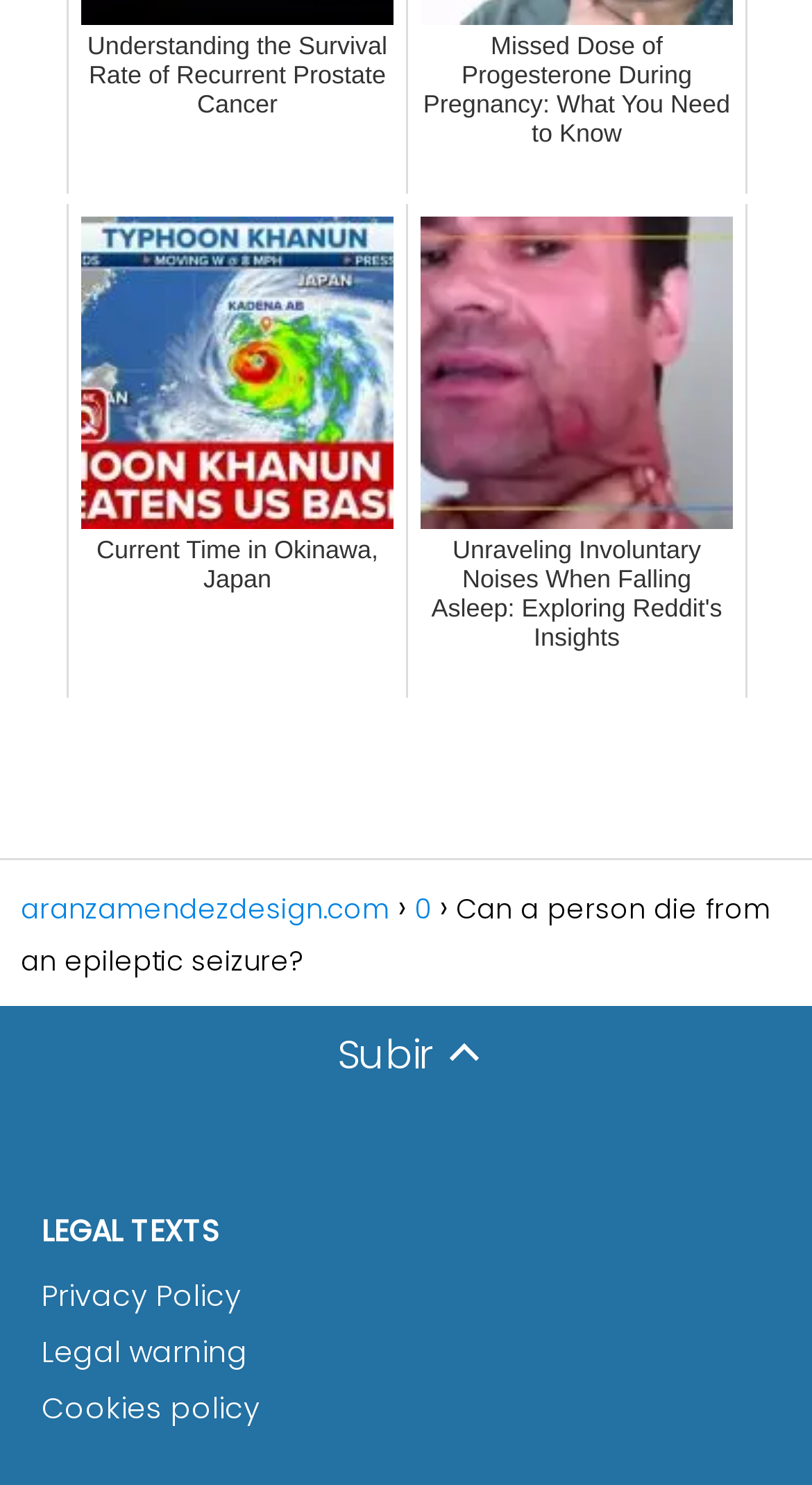Give a one-word or phrase response to the following question: How many StaticText elements are in the webpage?

3